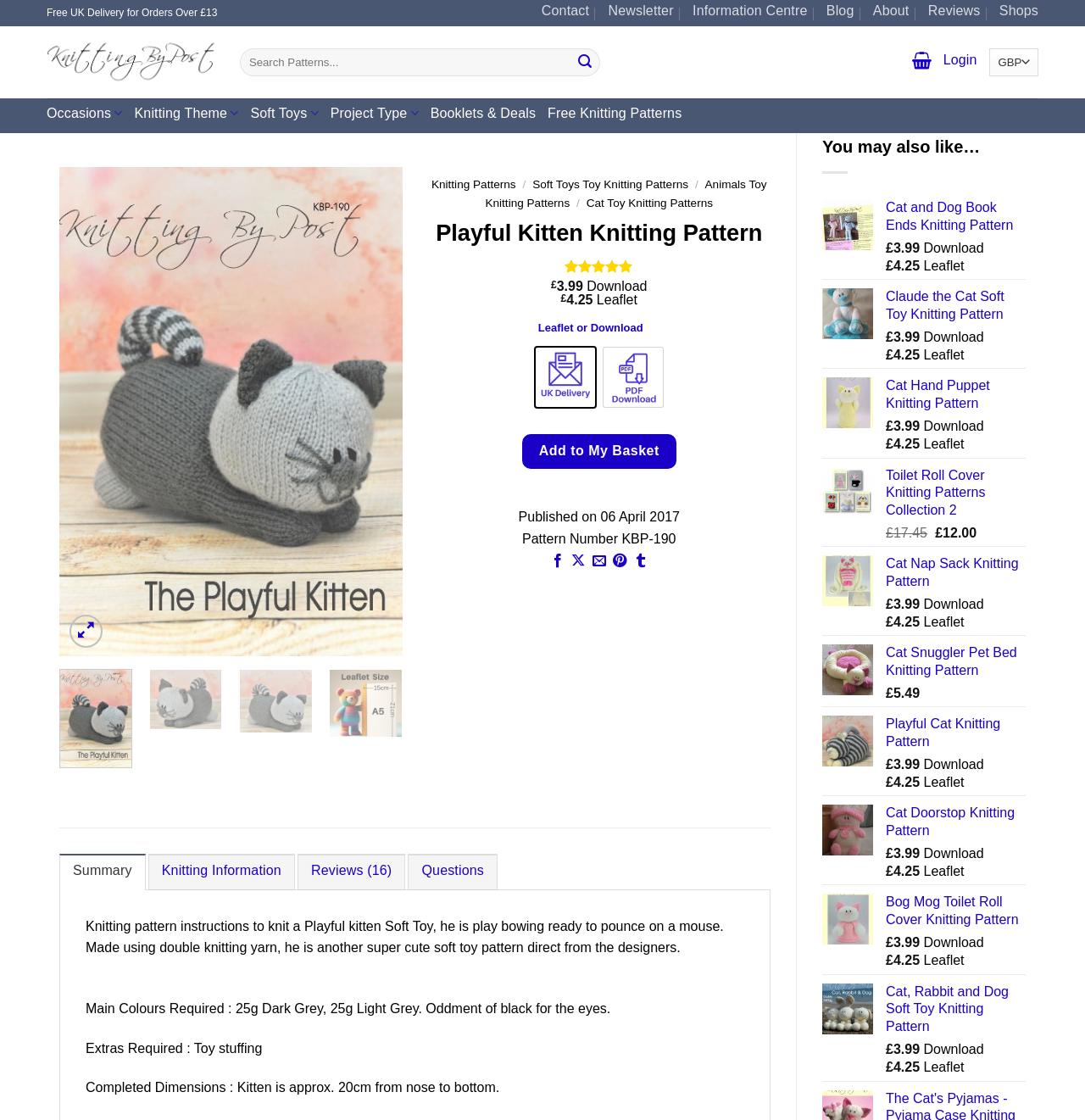Kindly determine the bounding box coordinates for the clickable area to achieve the given instruction: "Search for knitting patterns".

[0.221, 0.043, 0.555, 0.068]